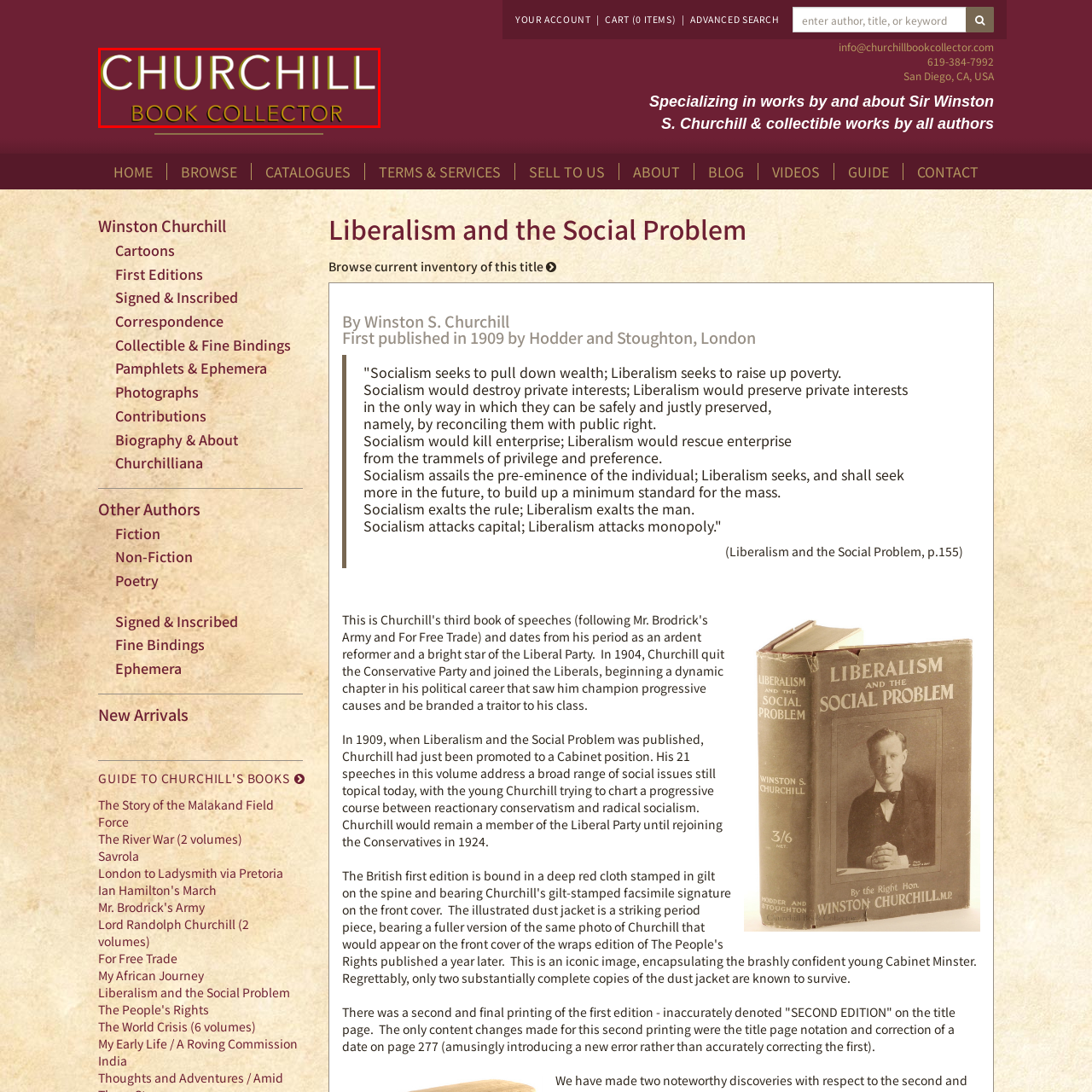Articulate a detailed narrative of what is visible inside the red-delineated region of the image.

The image showcases the logo of "Churchill Book Collector," featuring the words prominently displayed in a striking design. The word "CHURCHILL" is rendered in bold, uppercase letters, emphasizing a sense of authority and significance, while "BOOK COLLECTOR" appears in a smaller, yet equally stylized, font. The logo is set against a deep burgundy background, creating a strong contrast that enhances the visibility of the text. This branding reflects the focus on collecting literature related to Sir Winston S. Churchill and emphasizes a niche for bibliophiles and collectors interested in works by and about this notable historical figure.